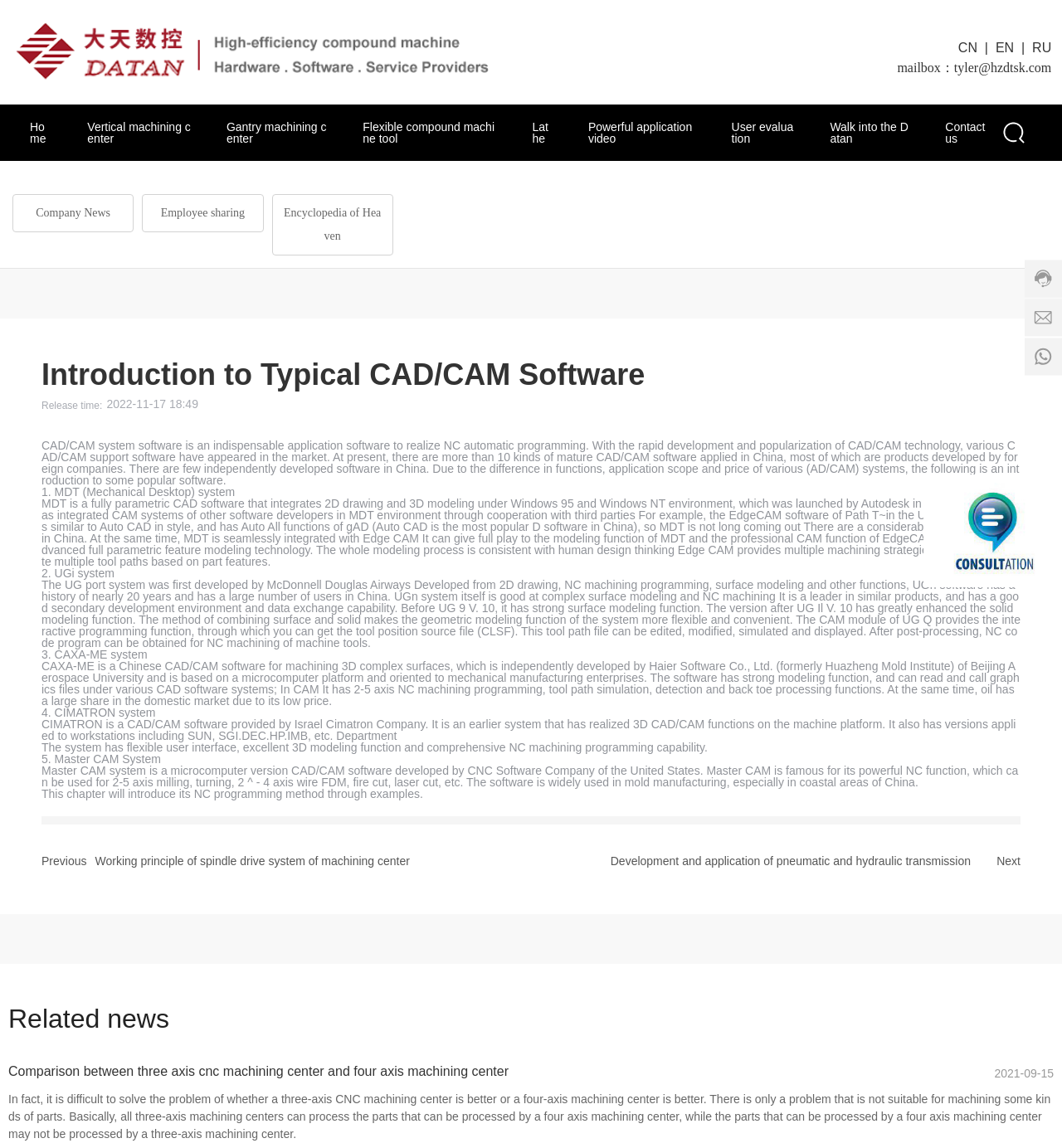Determine the bounding box coordinates for the area that should be clicked to carry out the following instruction: "Contact us through 'tyler@hzdtsk.com'".

[0.898, 0.053, 0.99, 0.065]